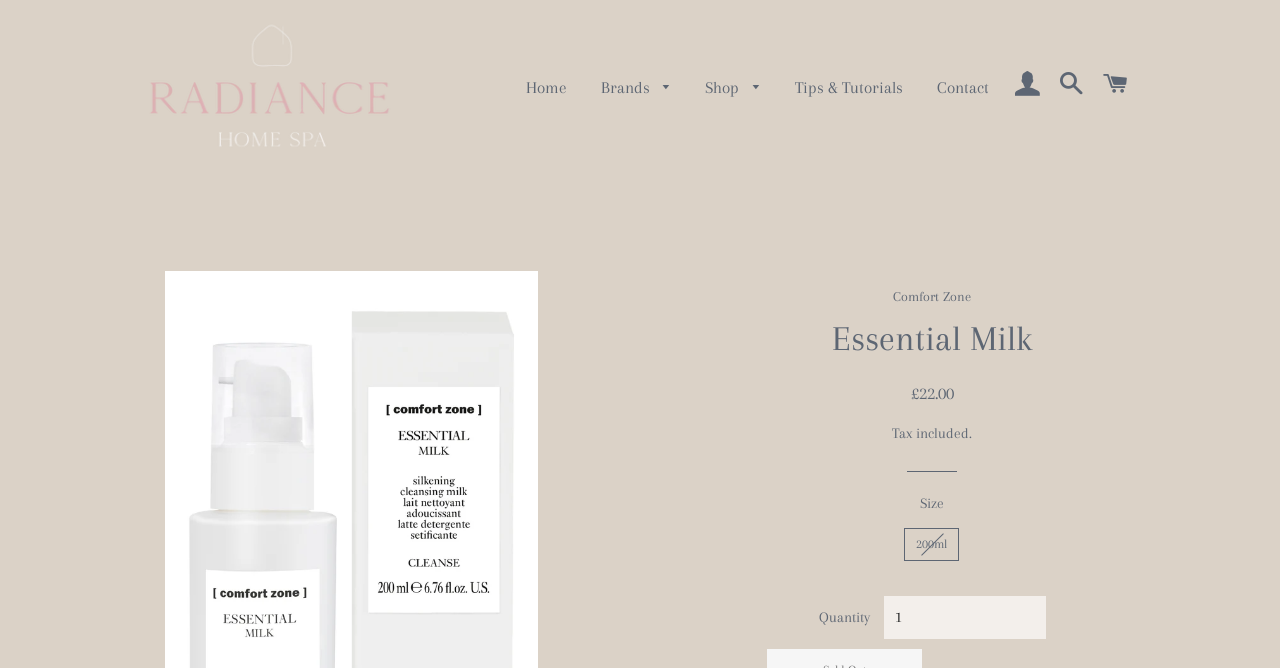What type of product is Essential Milk?
Based on the screenshot, respond with a single word or phrase.

Cleanser